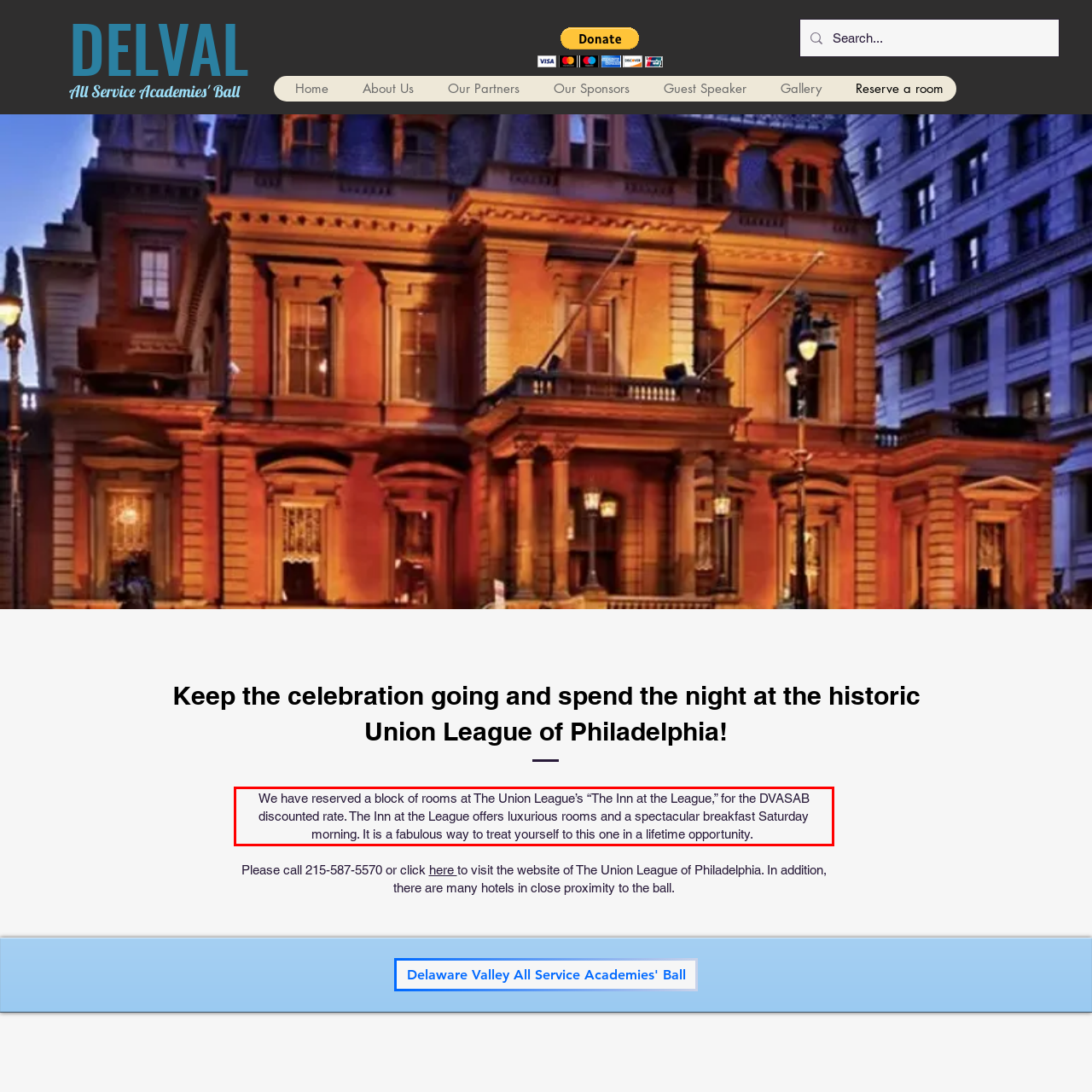Using the webpage screenshot, recognize and capture the text within the red bounding box.

We have reserved a block of rooms at The Union League’s “The Inn at the League,” for the DVASAB discounted rate. The Inn at the League offers luxurious rooms and a spectacular breakfast Saturday morning. It is a fabulous way to treat yourself to this one in a lifetime opportunity.